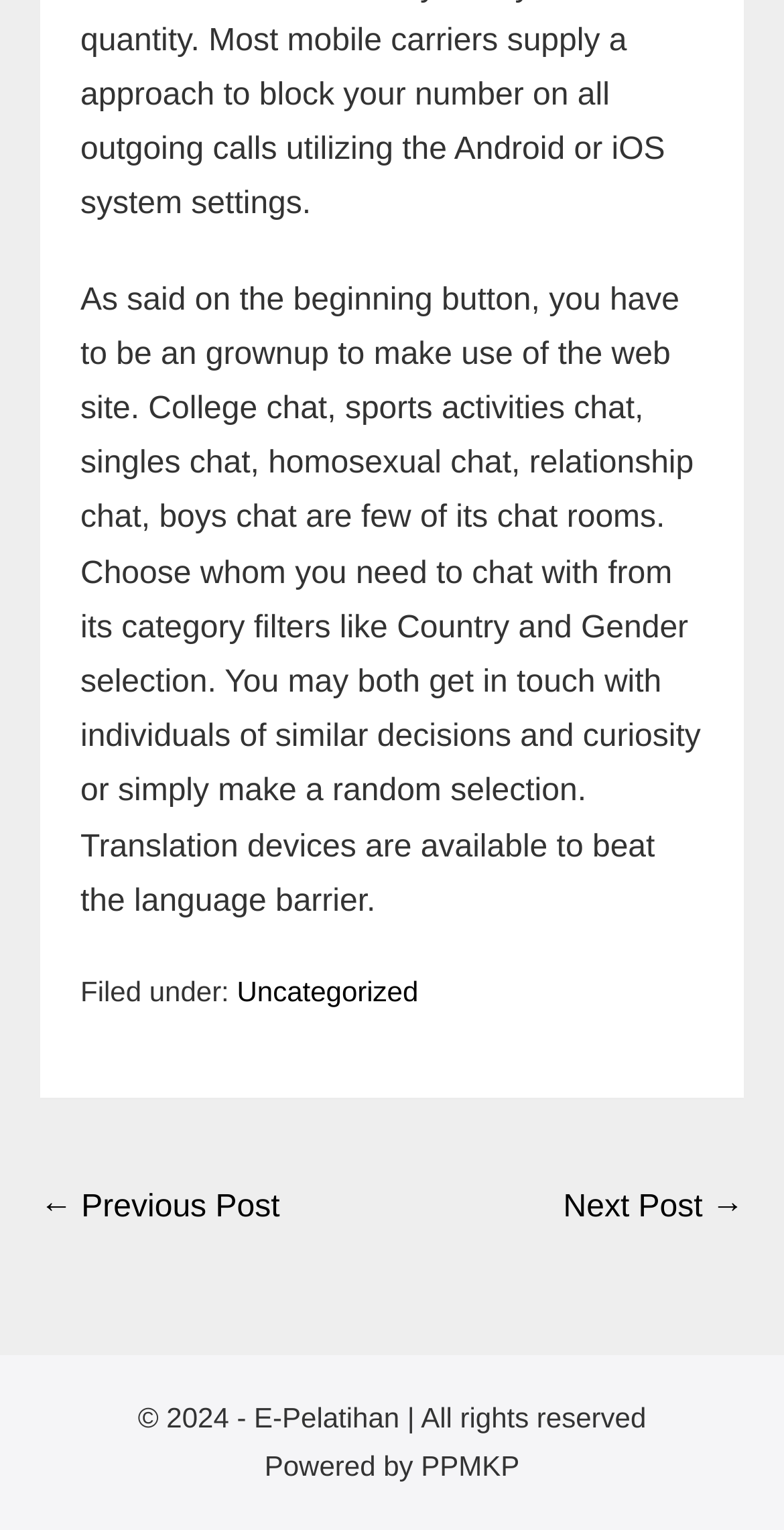Using the element description provided, determine the bounding box coordinates in the format (top-left x, top-left y, bottom-right x, bottom-right y). Ensure that all values are floating point numbers between 0 and 1. Element description: Uncategorized

[0.302, 0.637, 0.534, 0.658]